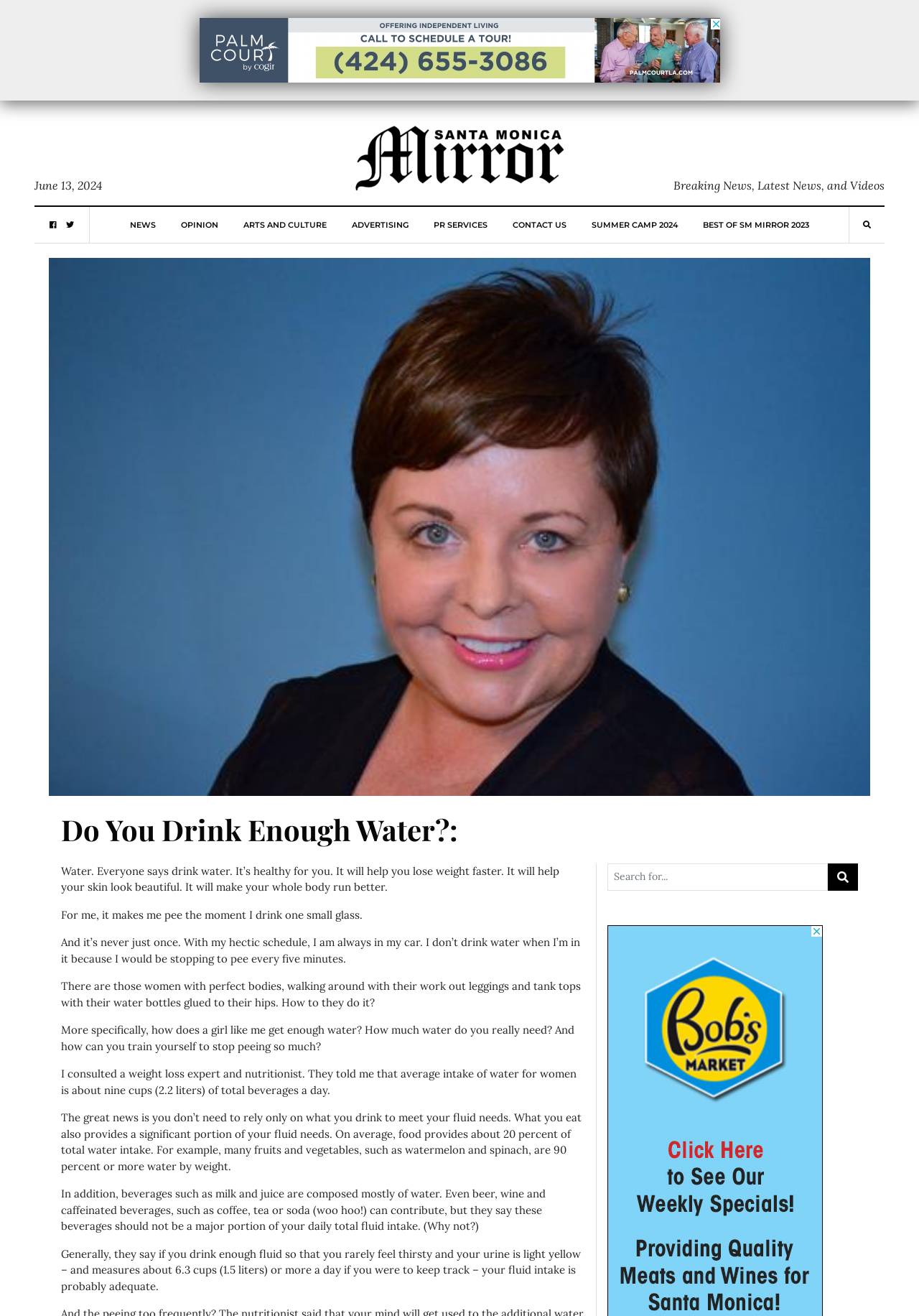Generate a detailed explanation of the webpage's features and information.

The webpage appears to be an article from an online news or blog website, with the title "Do You Drink Enough Water?" at the top. The title is accompanied by a small image of a person, likely the author or columnist, Barbara Bishop. Below the title, there is a brief introduction to the article, which discusses the importance of drinking water for health and beauty.

The article is divided into several paragraphs, each discussing a different aspect of water intake, such as the recommended daily amount, how to train oneself to drink more water, and the role of food in providing fluid needs. The text is written in a conversational tone, with the author sharing their personal experiences and opinions.

At the top of the page, there is a navigation menu with links to various sections of the website, including "NEWS", "OPINION", "ARTS AND CULTURE", and "CONTACT US". There is also a search bar at the top right corner of the page, allowing users to search for specific topics or keywords.

On the right side of the page, there is an advertisement iframe, taking up about a quarter of the page's width. The advertisement is positioned near the top of the page, above the navigation menu.

Overall, the webpage has a clean and organized layout, with a clear hierarchy of elements and a focus on the main article content.